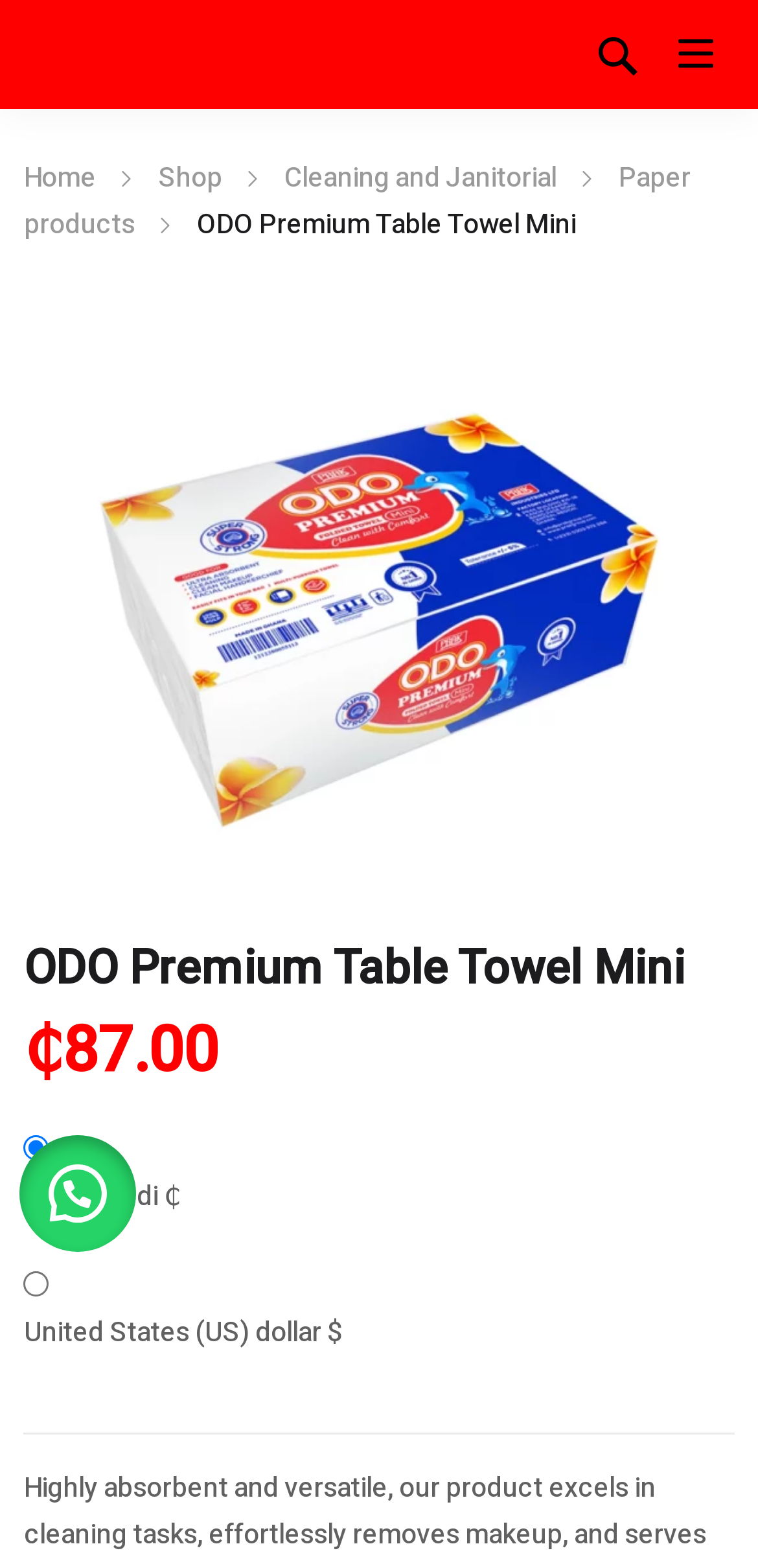Please locate the bounding box coordinates of the element's region that needs to be clicked to follow the instruction: "Click the button to add to cart". The bounding box coordinates should be provided as four float numbers between 0 and 1, i.e., [left, top, right, bottom].

[0.026, 0.724, 0.179, 0.798]